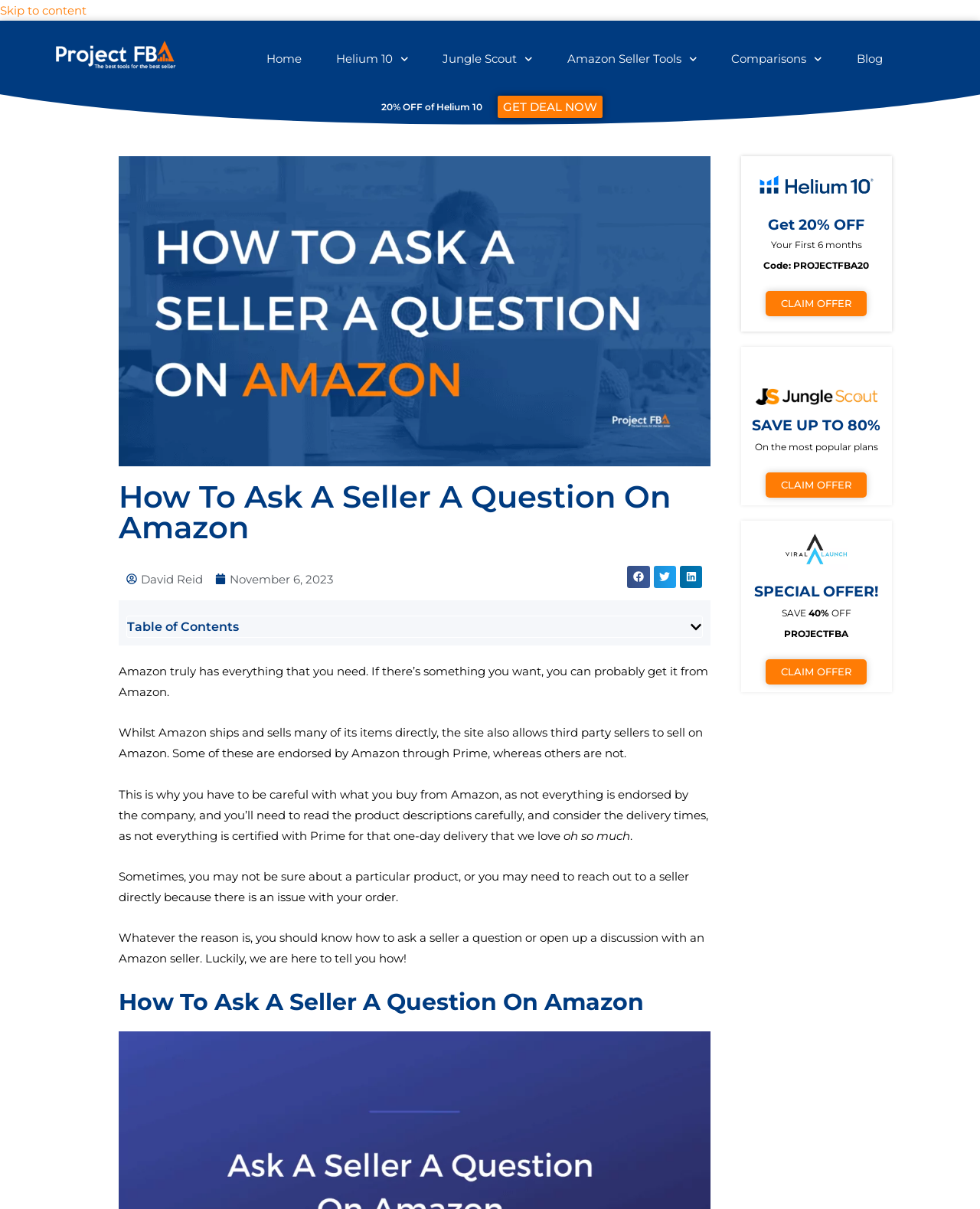Explain the features and main sections of the webpage comprehensively.

This webpage is about asking a seller a question on Amazon. At the top, there is a navigation menu with links to "Home", "Helium 10", "Jungle Scout", "Amazon Seller Tools", "Comparisons", and "Blog". Below the menu, there is a promotional banner offering 20% off Helium 10.

The main content of the page is divided into sections. The first section has a heading "How To Ask A Seller A Question On Amazon" and is written by David Reid. The section explains the importance of being careful when buying from Amazon, as not all sellers are endorsed by the company. It also mentions that sometimes you may need to reach out to a seller directly, and that's why it's essential to know how to ask a seller a question.

The next section has a table of contents, followed by a series of paragraphs explaining how to ask a seller a question on Amazon. The text is accompanied by social media sharing buttons and a button to open the table of contents.

On the right side of the page, there are several promotional sections. One section offers a deal on Helium 10, with a 20% discount code. Another section promotes Jungle Scout FBA, with a link to claim an offer. There is also a section promoting Viral Launch, with a special offer to save 40% off.

Throughout the page, there are several images, including logos of Helium 10, Jungle Scout, and Viral Launch. The page also has a few buttons to claim offers and links to various Amazon seller tools.